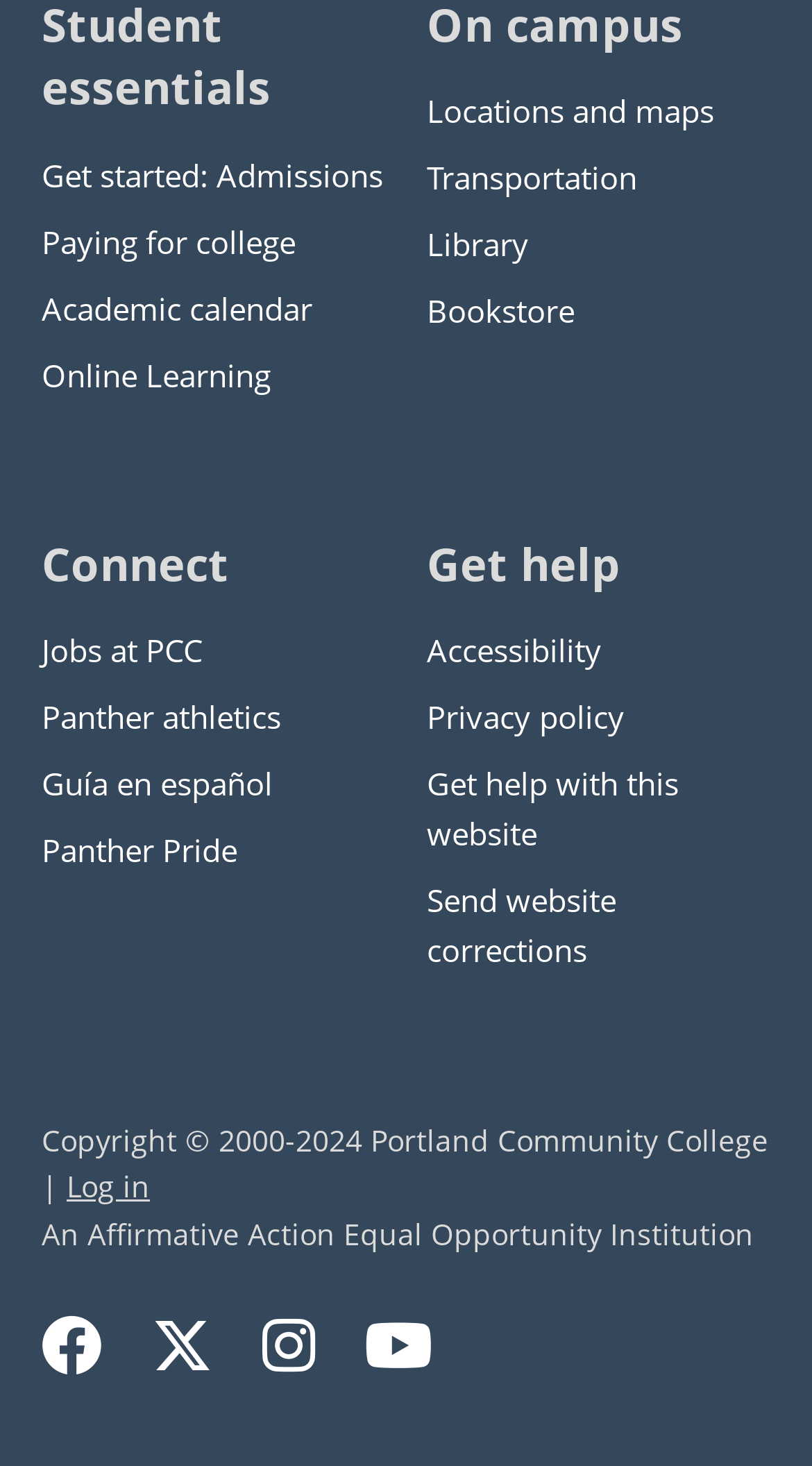Given the description: "Jobs at PCC", determine the bounding box coordinates of the UI element. The coordinates should be formatted as four float numbers between 0 and 1, [left, top, right, bottom].

[0.051, 0.429, 0.249, 0.457]